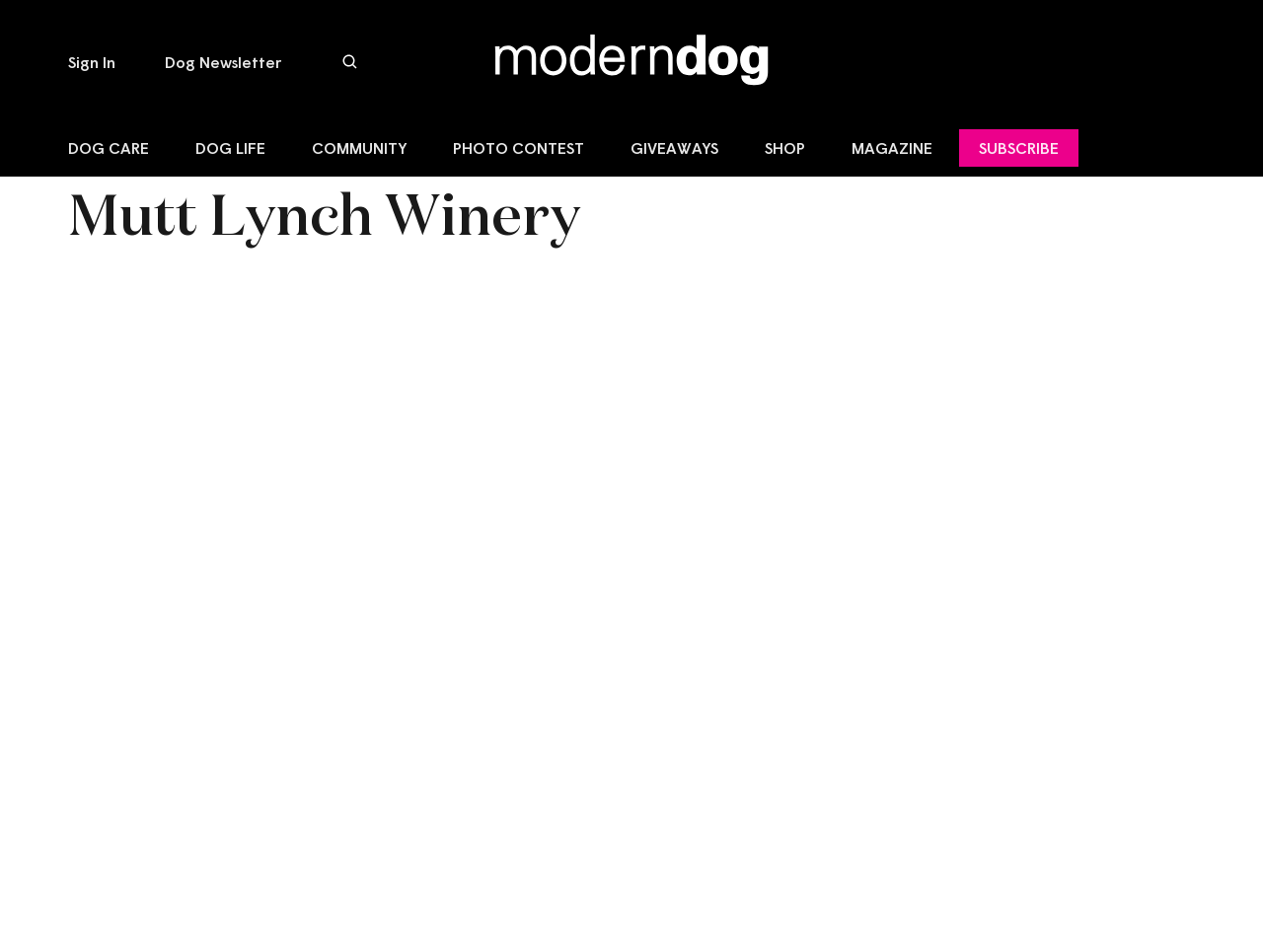Highlight the bounding box coordinates of the region I should click on to meet the following instruction: "Search for wines".

[0.254, 0.045, 0.269, 0.085]